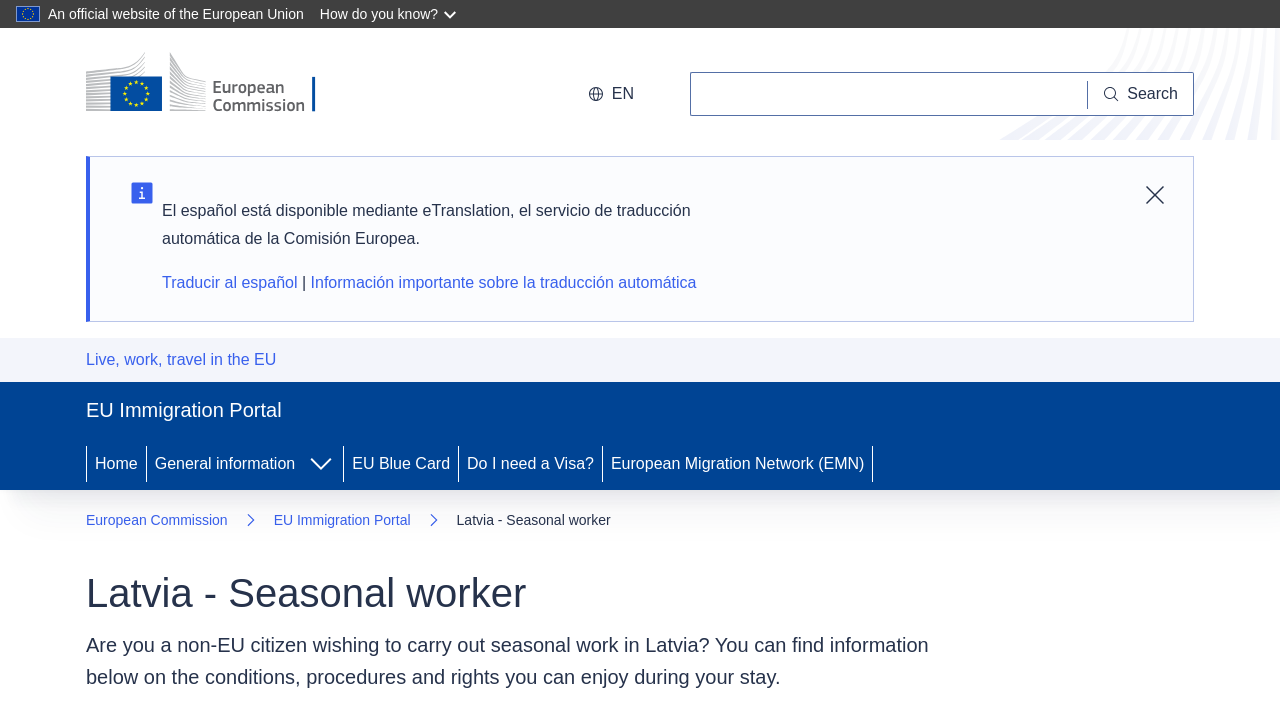What is the purpose of the 'Search' button?
Please provide a single word or phrase as your answer based on the image.

To search